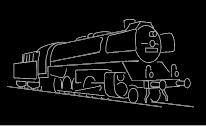Refer to the image and offer a detailed explanation in response to the question: What is the significance of the locomotive in railway transportation?

The locomotive is often associated with the era of steam engines, reflecting historical significance in railway transportation, and serves as a visual representation of the advancements in railway technology during its time and the ongoing efforts to maintain this piece of history.